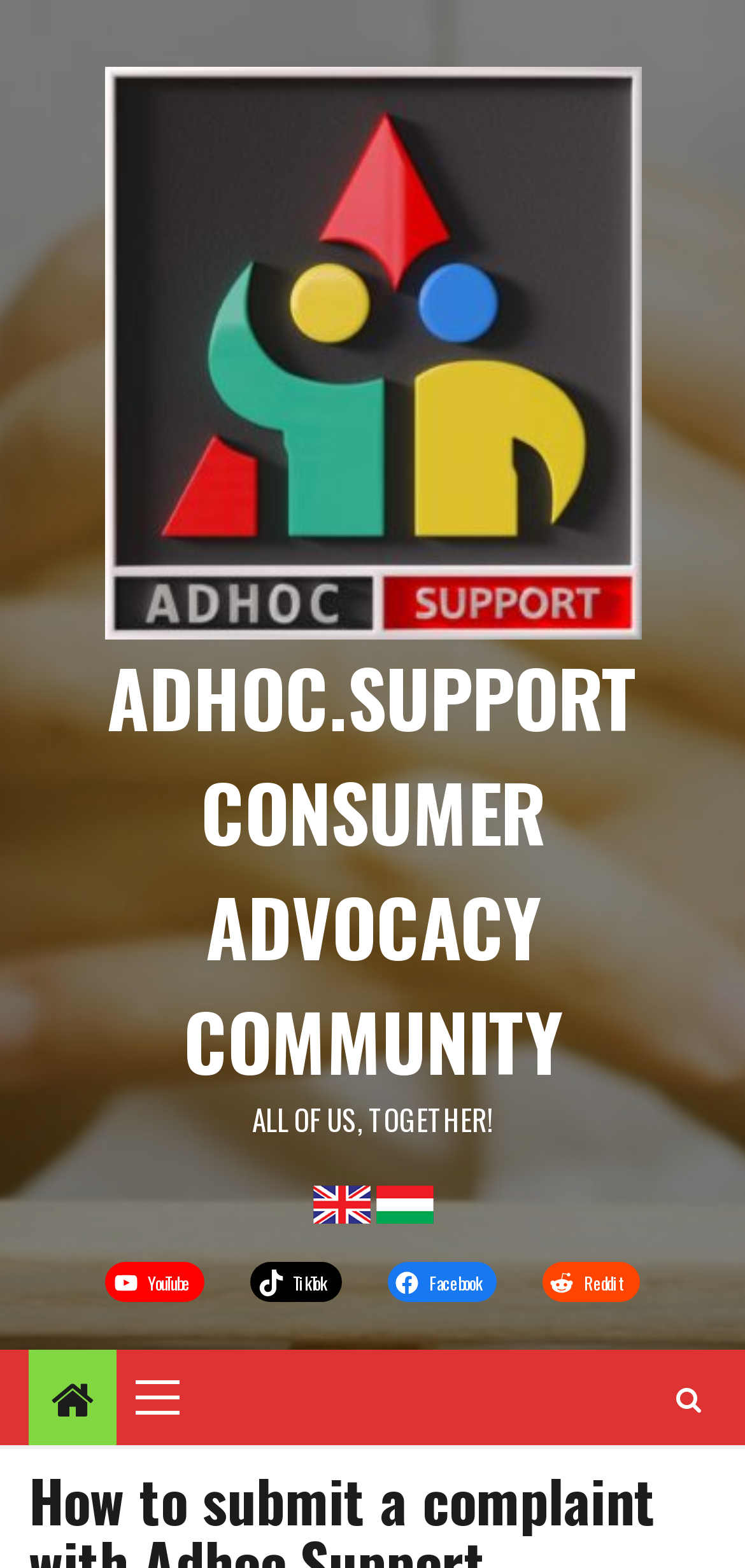Please identify the bounding box coordinates of the region to click in order to complete the task: "Click on Adhoc.Support Consumer Advocacy Community". The coordinates must be four float numbers between 0 and 1, specified as [left, top, right, bottom].

[0.14, 0.209, 0.86, 0.235]